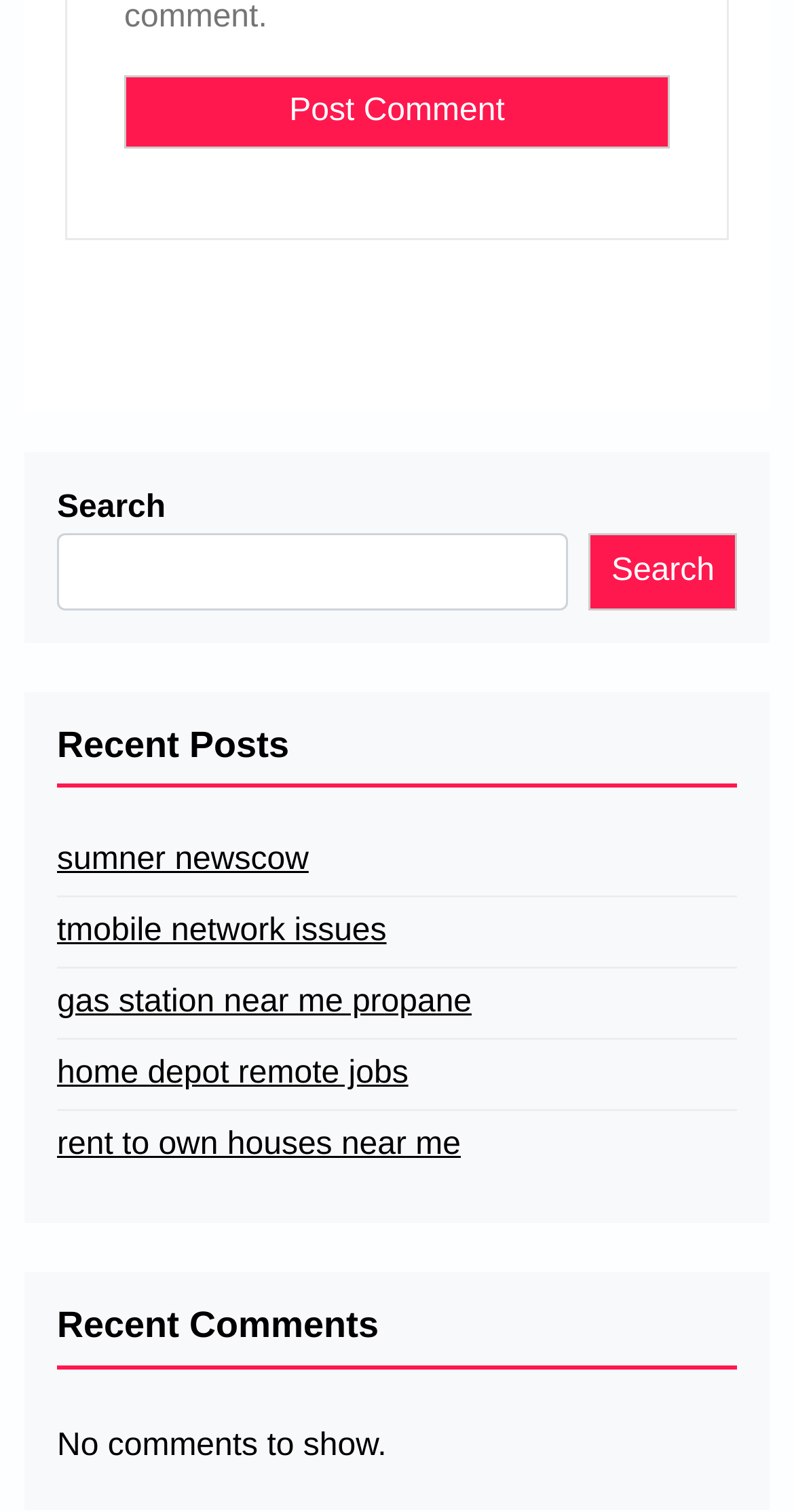What is the function of the search bar?
Answer the question with as much detail as possible.

The search bar, which includes a text input field and a 'Search' button, allows users to search for specific content within the webpage or website.